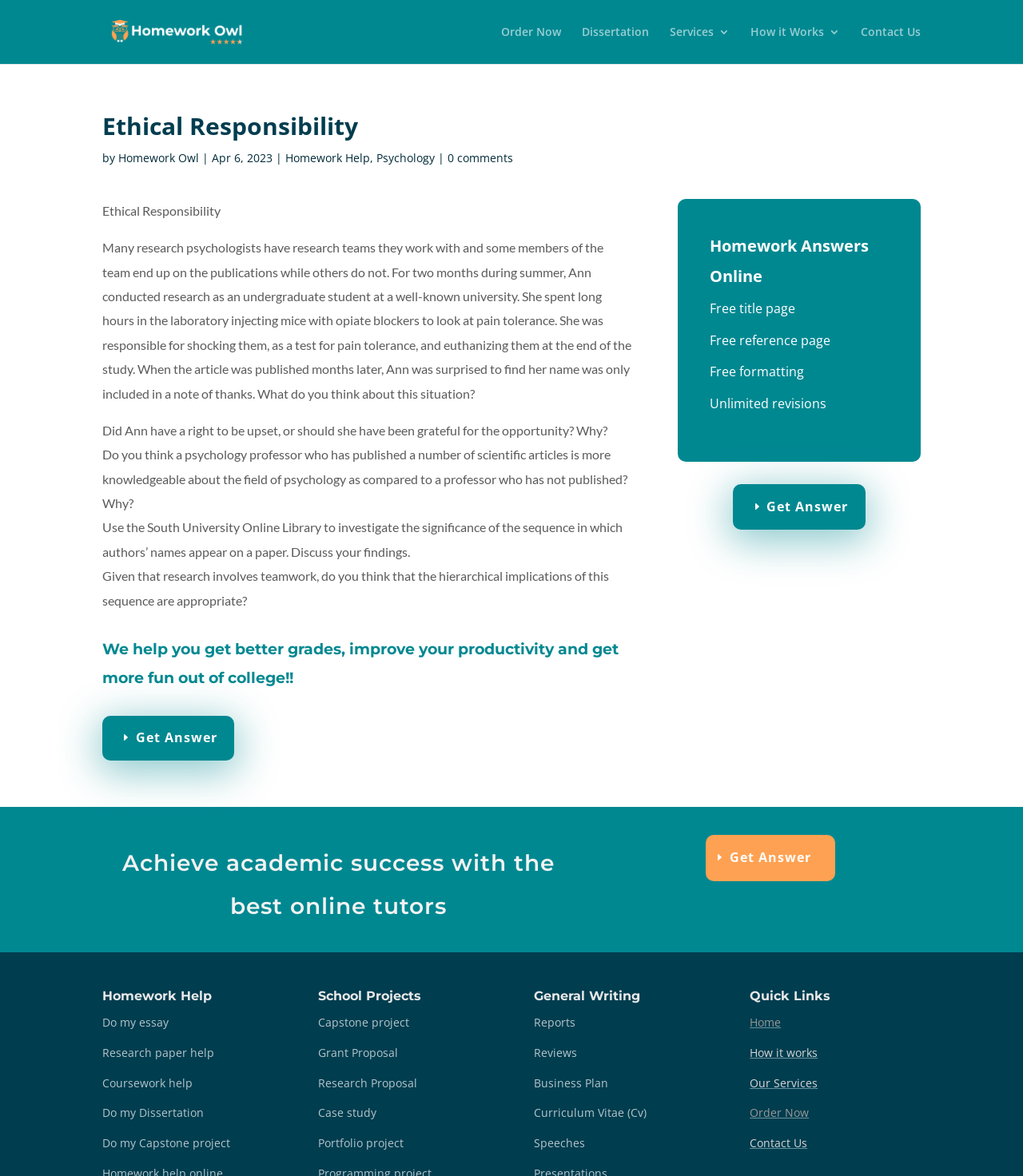What is the name of the website?
Answer the question with a single word or phrase, referring to the image.

Homework Answers Online